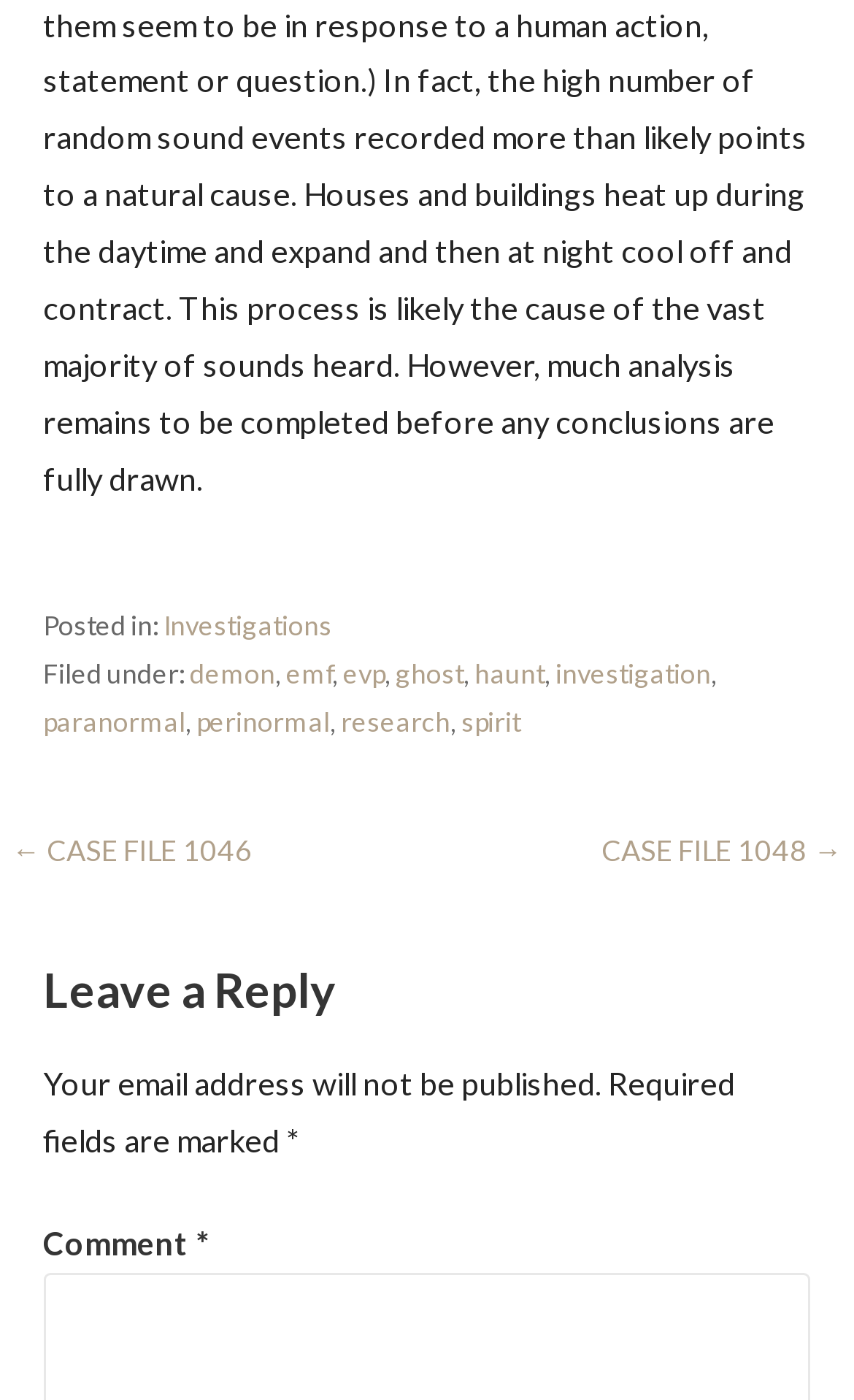Please identify the bounding box coordinates of the element's region that needs to be clicked to fulfill the following instruction: "go to page 2". The bounding box coordinates should consist of four float numbers between 0 and 1, i.e., [left, top, right, bottom].

None